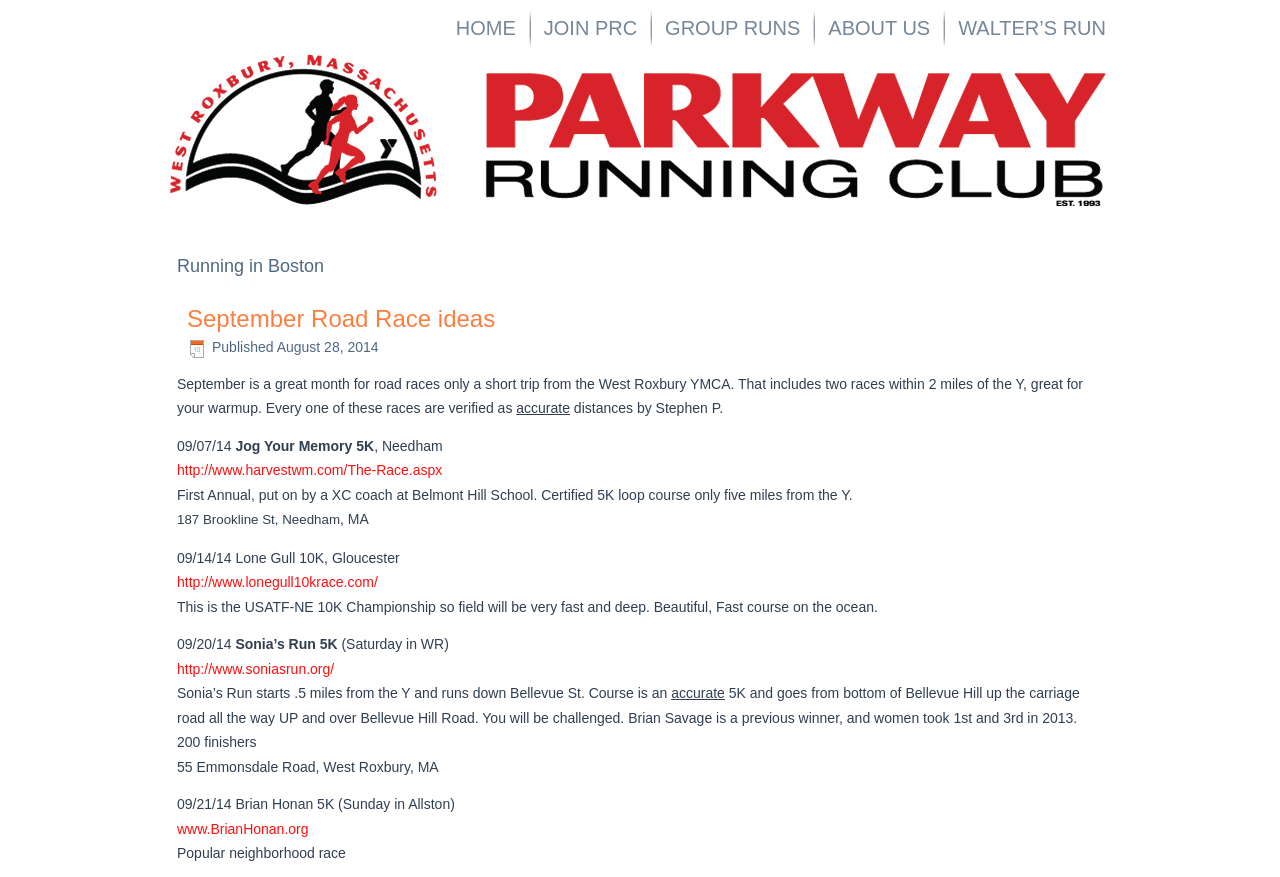What is the distance of the Sonia's Run 5K race?
Can you provide an in-depth and detailed response to the question?

I inferred this answer by looking at the text description of the Sonia's Run 5K race, which mentions '5K' as the distance.